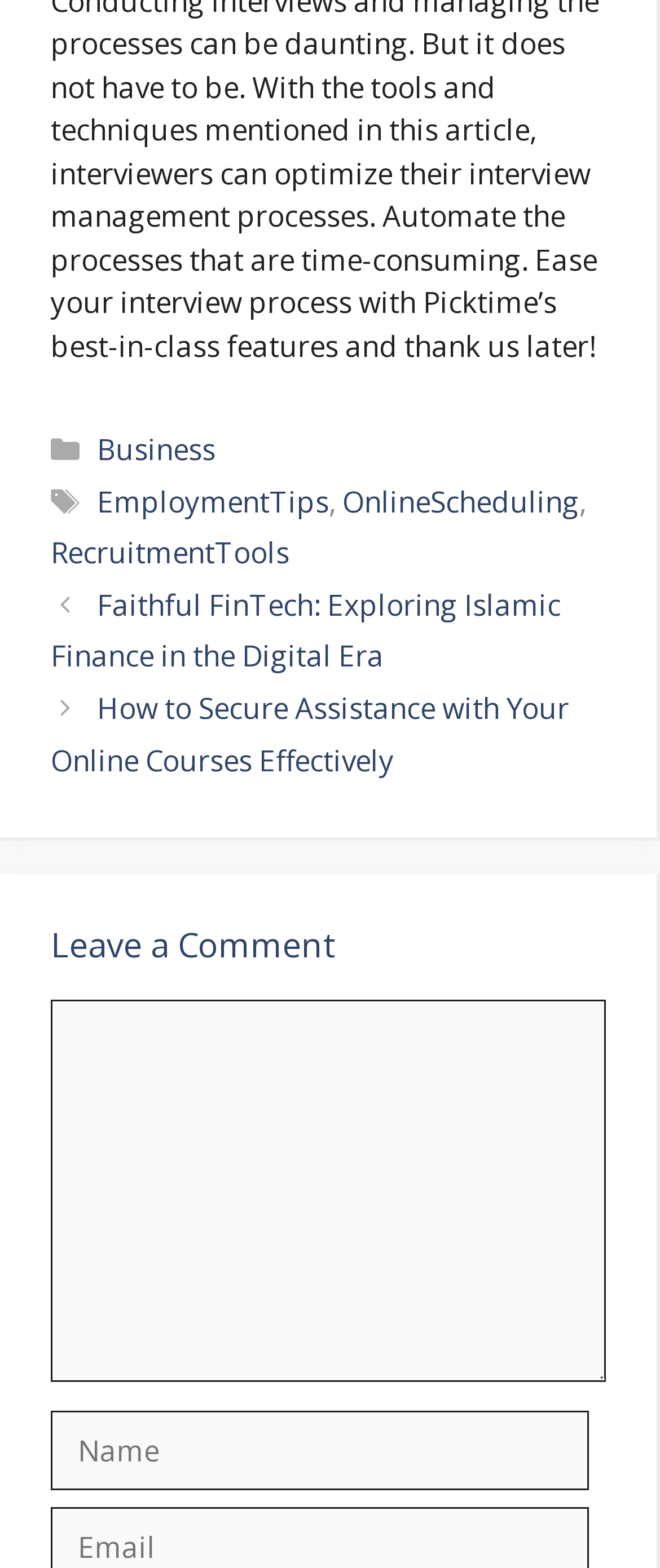Using the webpage screenshot, locate the HTML element that fits the following description and provide its bounding box: "parent_node: Comment name="author" placeholder="Name"".

[0.077, 0.899, 0.892, 0.951]